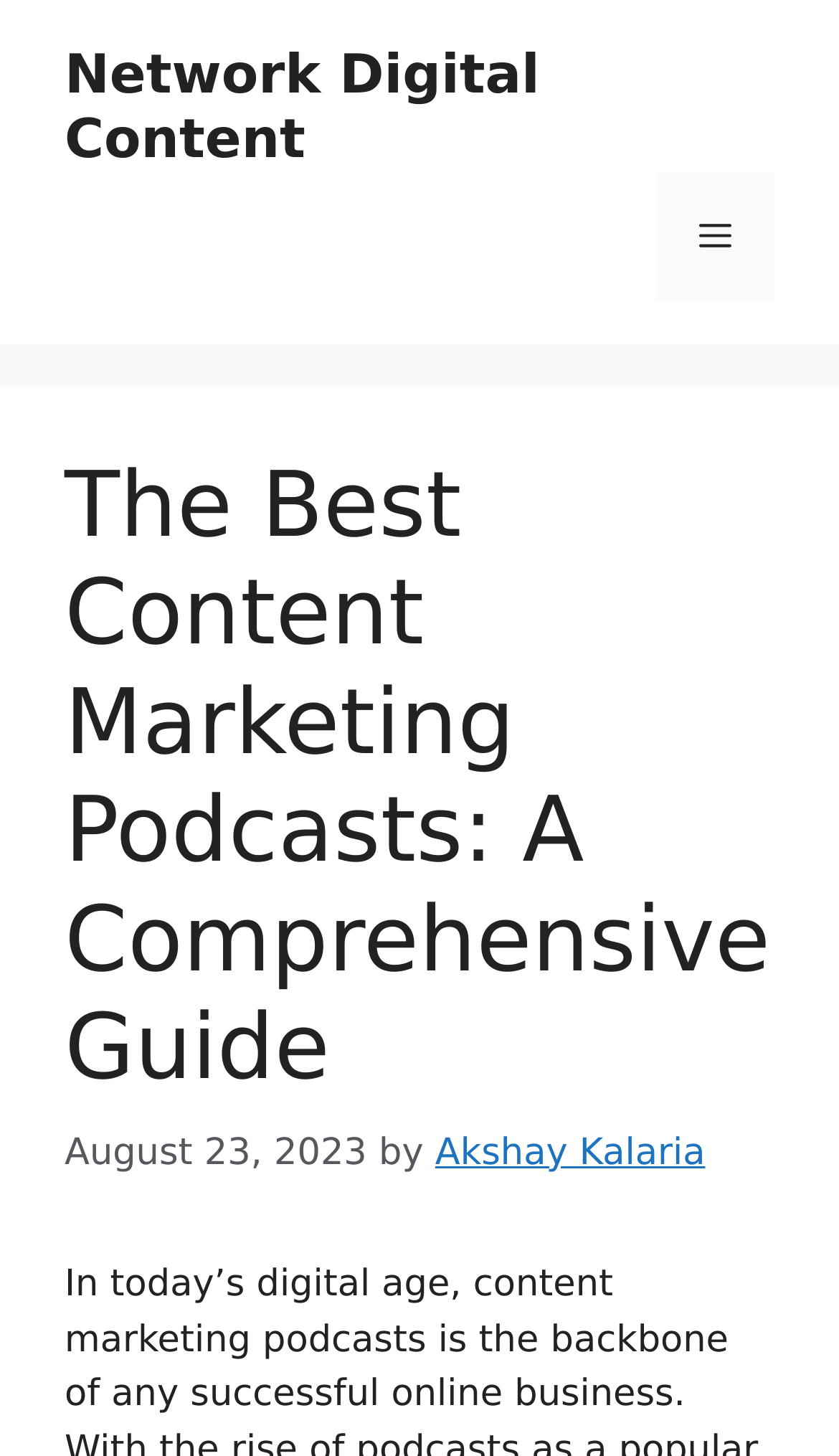Determine the title of the webpage and give its text content.

The Best Content Marketing Podcasts: A Comprehensive Guide